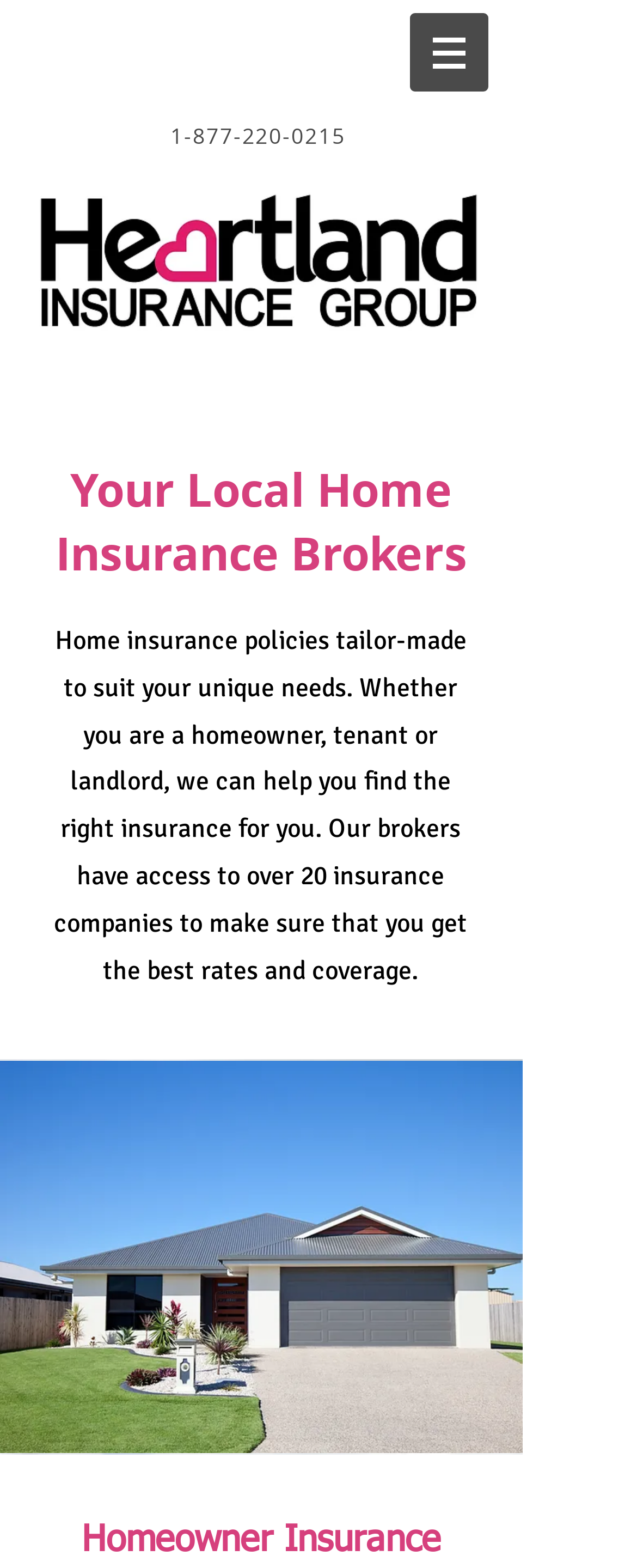Detail the various sections and features present on the webpage.

The webpage is about Heartland Insurance, a company that offers comprehensive insurance plans. At the top of the page, there is a navigation menu on the right side, which is currently collapsed. Below the navigation menu, there is a phone number, 1-877-220-0215, displayed prominently. 

On the left side of the page, there is the company's logo, Heartland Insurance Group, which is an image. Below the logo, there is a heading that reads "Your Local Home Insurance Brokers". 

The main content of the page is a paragraph of text that explains the company's home insurance policies. The text describes how the company's brokers can help find the right insurance for homeowners, tenants, and landlords by accessing over 20 insurance companies to get the best rates and coverage.

To the right of the main content, there is an image of a suburban family home. At the very bottom of the page, there is a heading that reads "Homeowner Insurance".